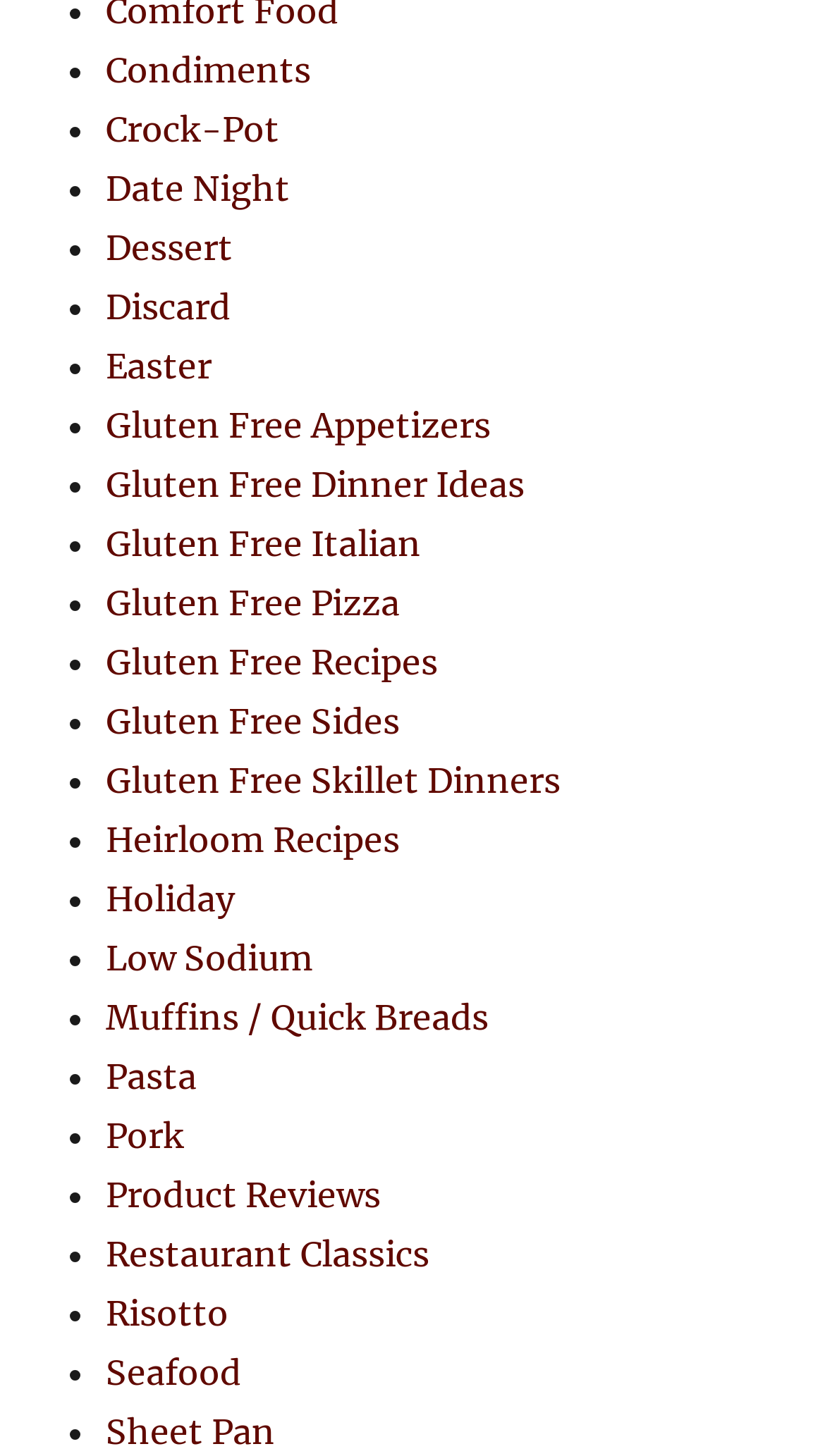Please specify the bounding box coordinates of the clickable section necessary to execute the following command: "Check out Sheet Pan recipes".

[0.128, 0.968, 0.333, 0.997]